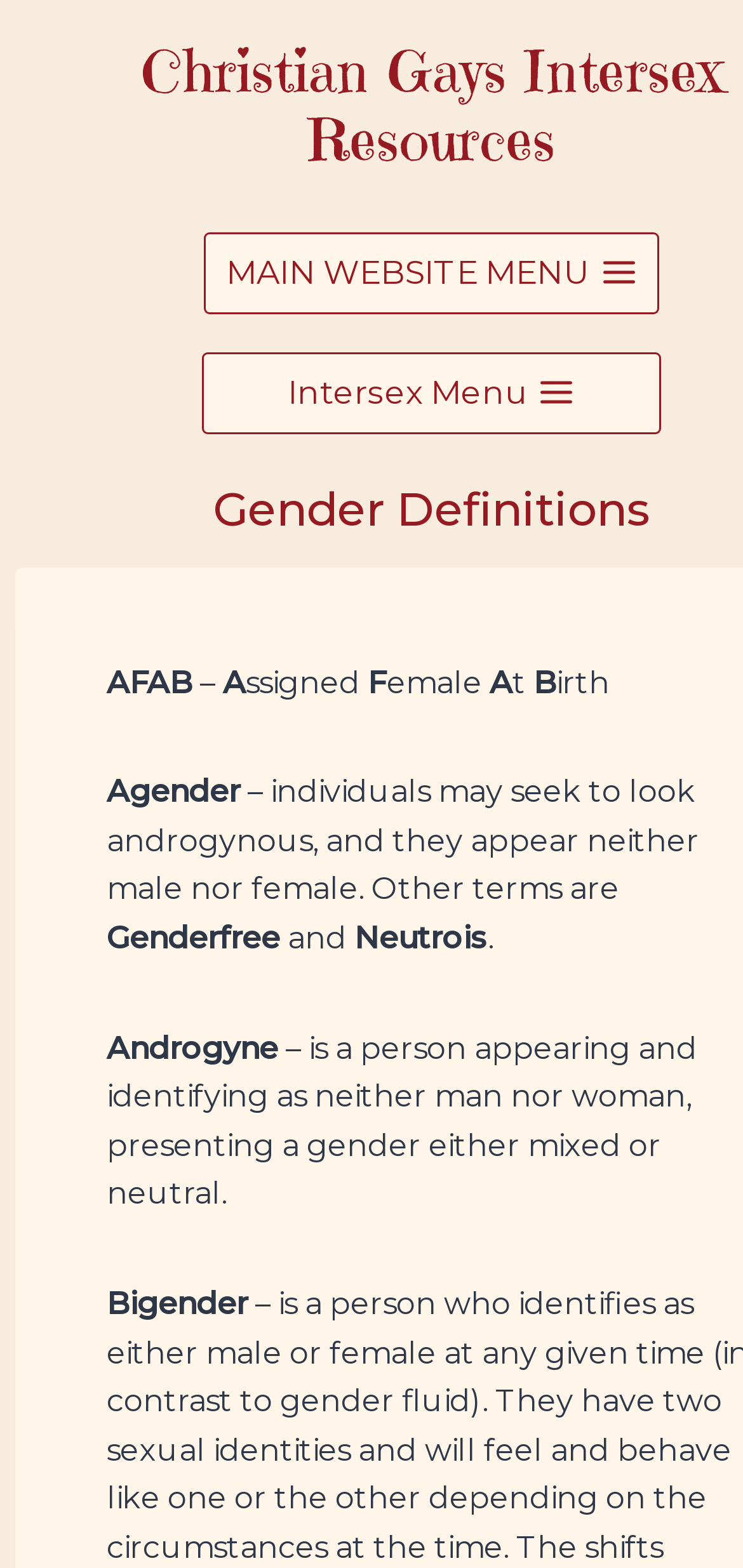What is the purpose of the 'Open menu' button?
Please use the visual content to give a single word or phrase answer.

To open the main website menu